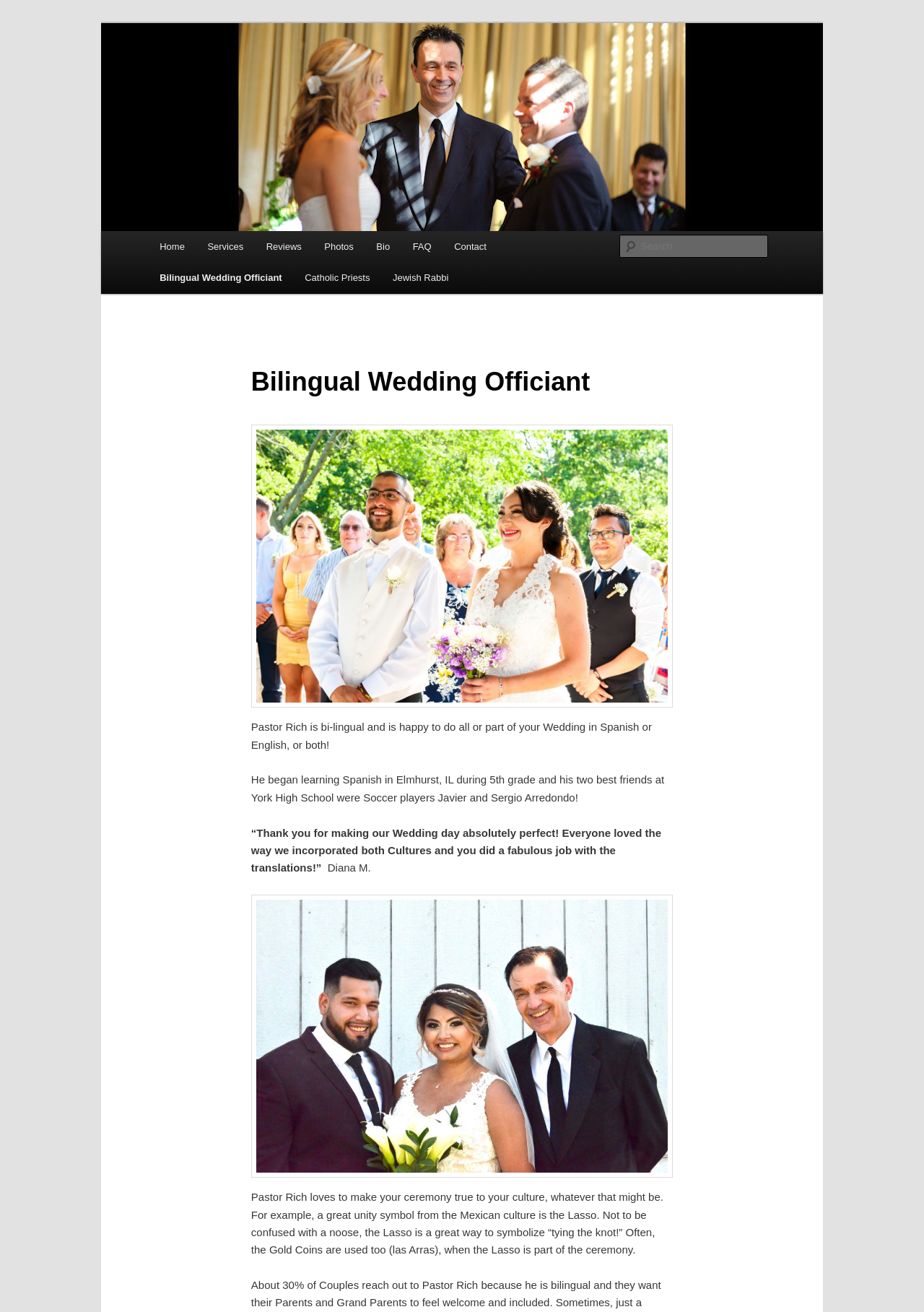Can you specify the bounding box coordinates for the region that should be clicked to fulfill this instruction: "Learn about Catholic Priests".

[0.318, 0.2, 0.413, 0.224]